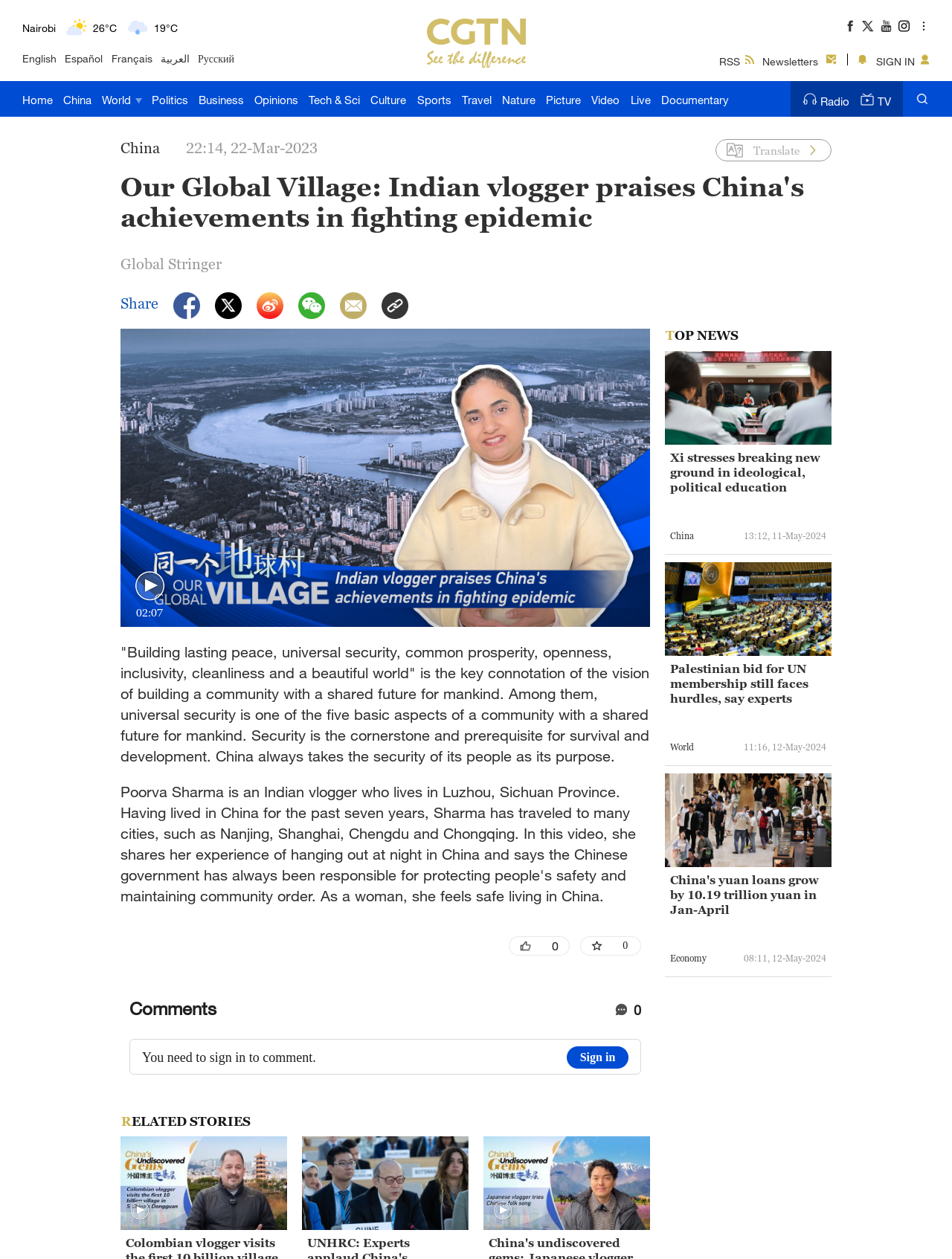Pinpoint the bounding box coordinates of the clickable area necessary to execute the following instruction: "Read ABOUT US". The coordinates should be given as four float numbers between 0 and 1, namely [left, top, right, bottom].

None